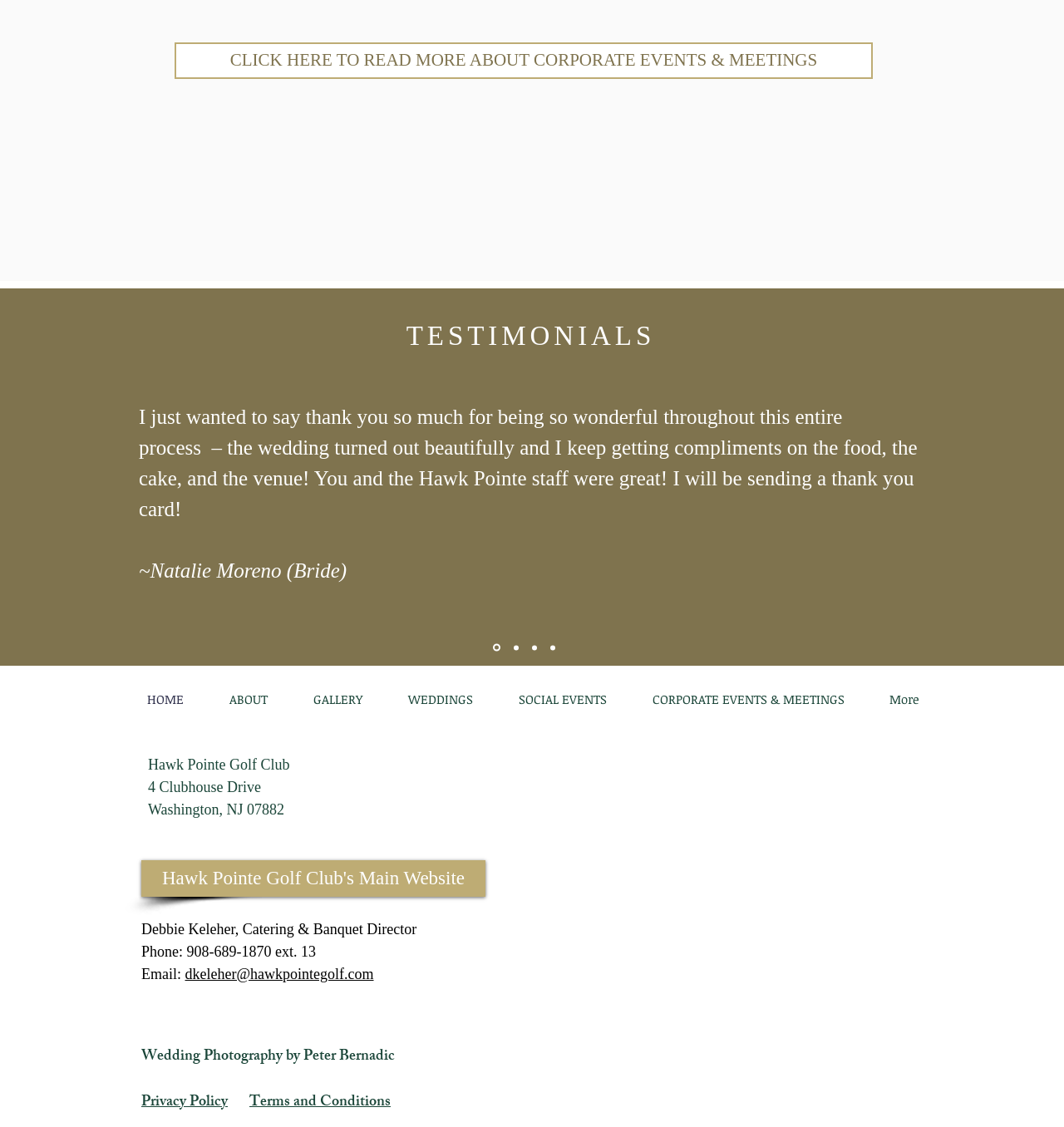Locate the bounding box coordinates of the item that should be clicked to fulfill the instruction: "Contact the catering and banquet director".

[0.174, 0.857, 0.351, 0.872]